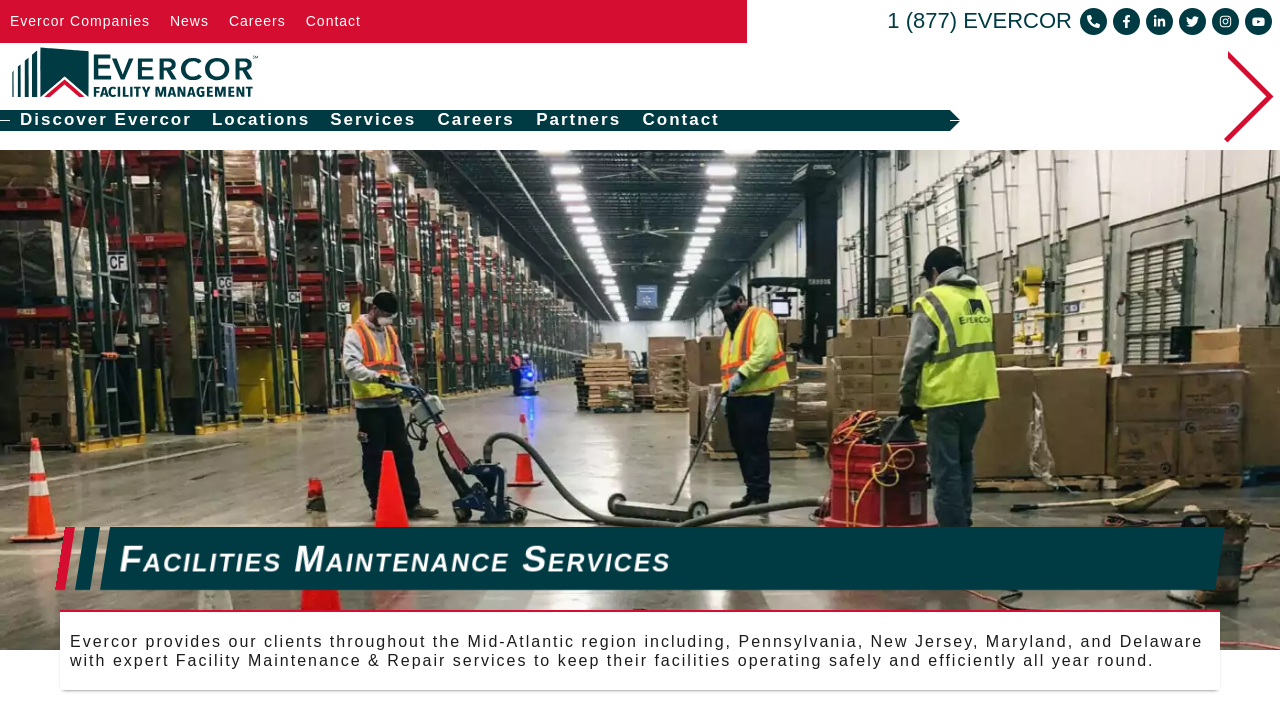Use a single word or phrase to answer the question:
What is the main service provided by Evercor?

Facility Maintenance & Repair